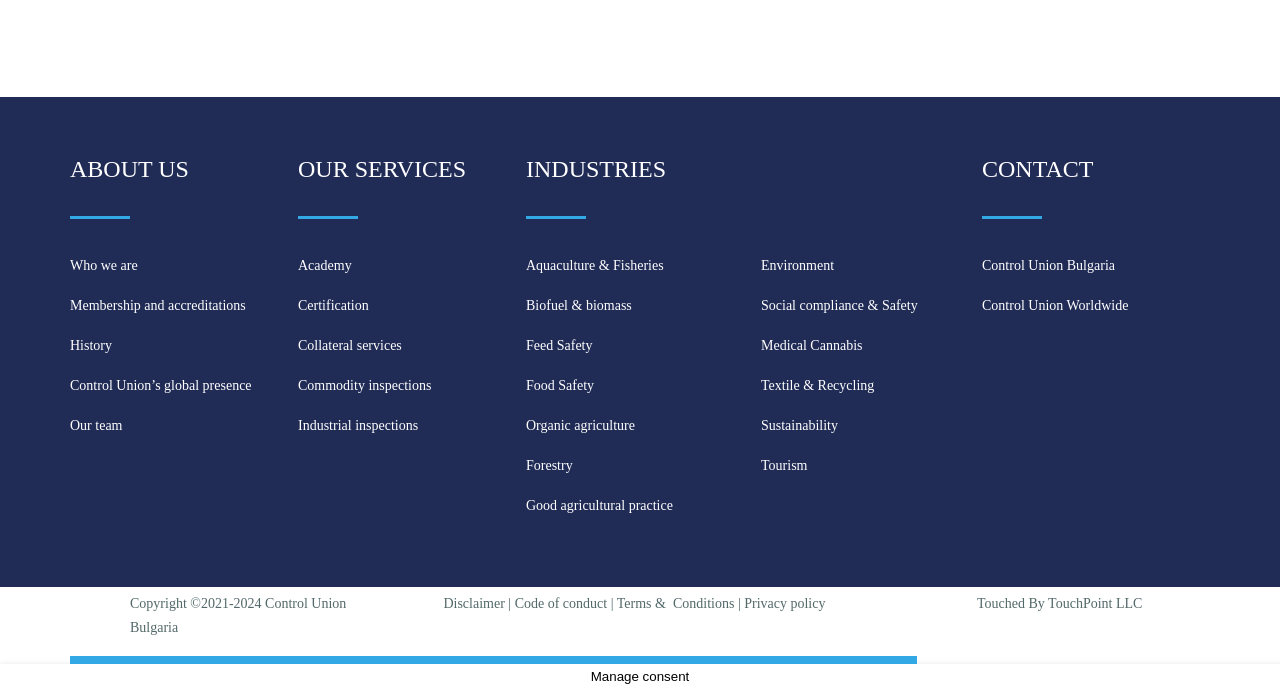Please identify the bounding box coordinates of the element I need to click to follow this instruction: "Learn about who we are".

[0.055, 0.374, 0.108, 0.396]